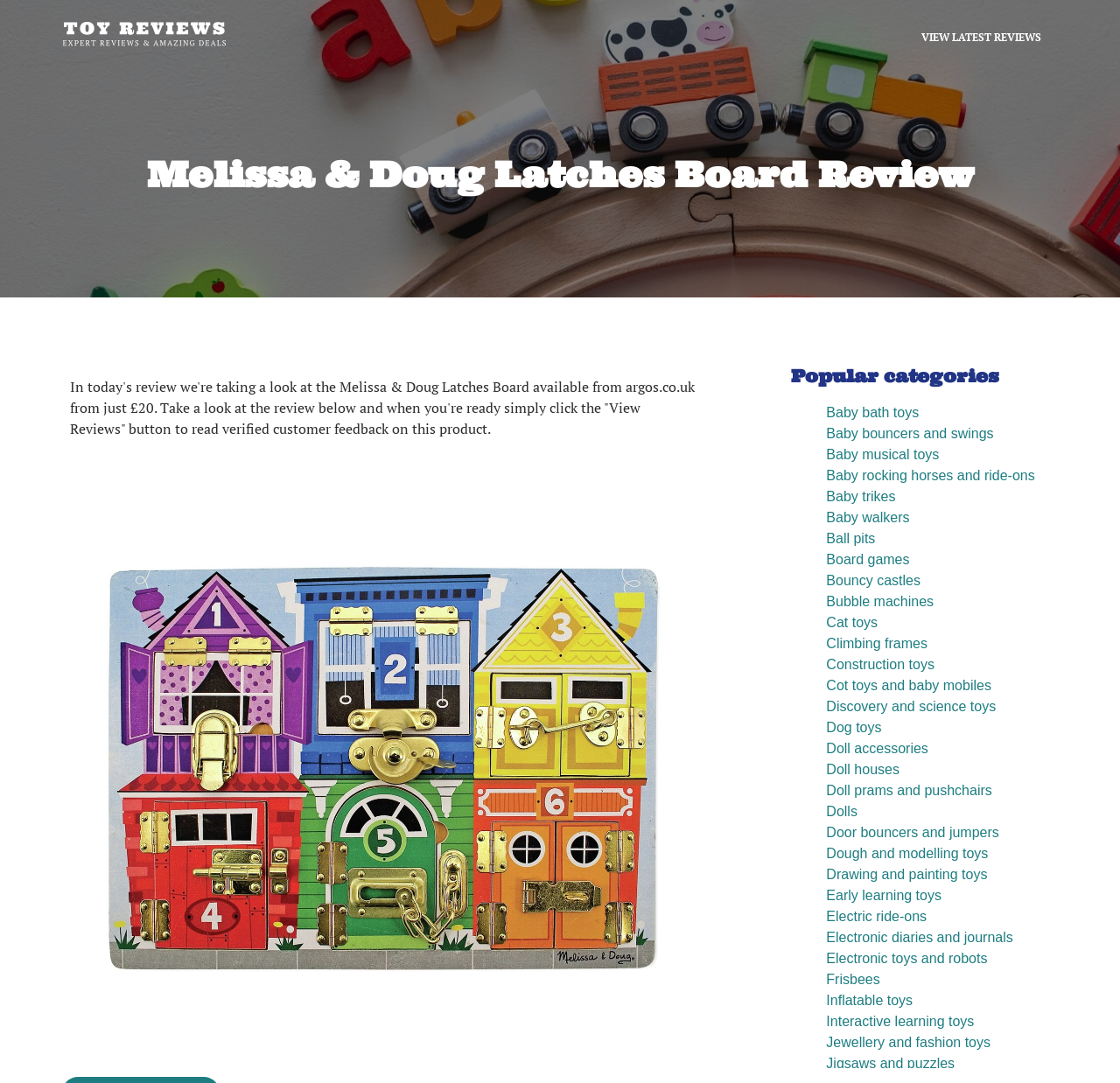Provide an in-depth caption for the contents of the webpage.

This webpage is a review of the Melissa & Doug Latches Board, a hands-on learning toy. At the top, there is a link to the website's homepage and another link to view the latest reviews. The main heading "Melissa & Doug Latches Board Review" is prominently displayed. Below the heading, there is a brief introduction to the review, which mentions that the product is available from argos.co.uk for £20 and invites readers to read verified customer feedback.

To the right of the introduction, there is an image of the Melissa & Doug Latches Board. Below the image, there is a section titled "Popular categories" with 27 links to various toy categories, such as baby bath toys, board games, and doll houses. These links are arranged in a vertical list, taking up most of the right side of the page.

At the top right corner, there is a link to view the latest reviews. Overall, the webpage is focused on providing a review of the Melissa & Doug Latches Board, with additional resources and links to related toy categories.